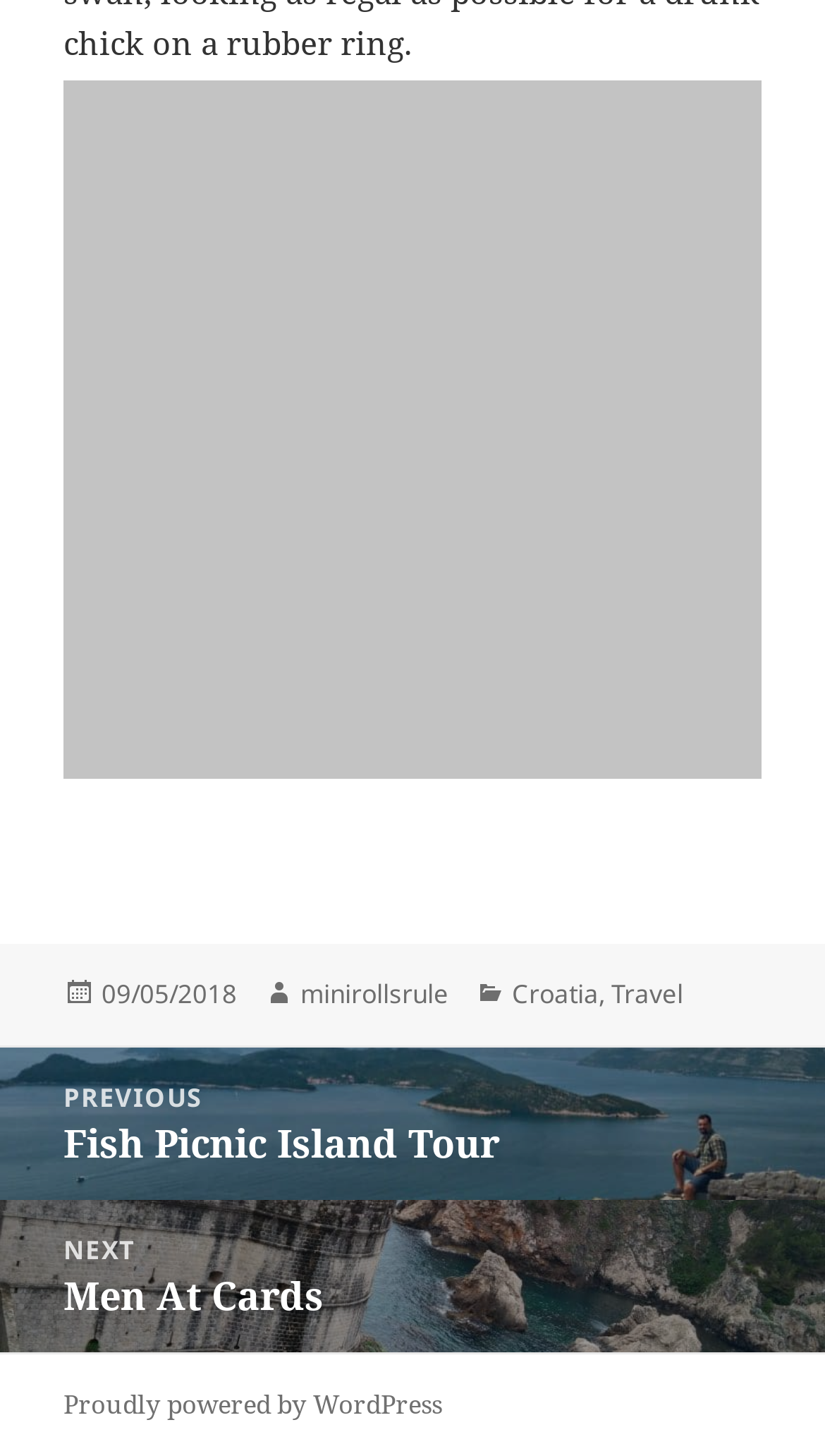Please locate the UI element described by "Proudly powered by WordPress" and provide its bounding box coordinates.

[0.077, 0.952, 0.536, 0.978]